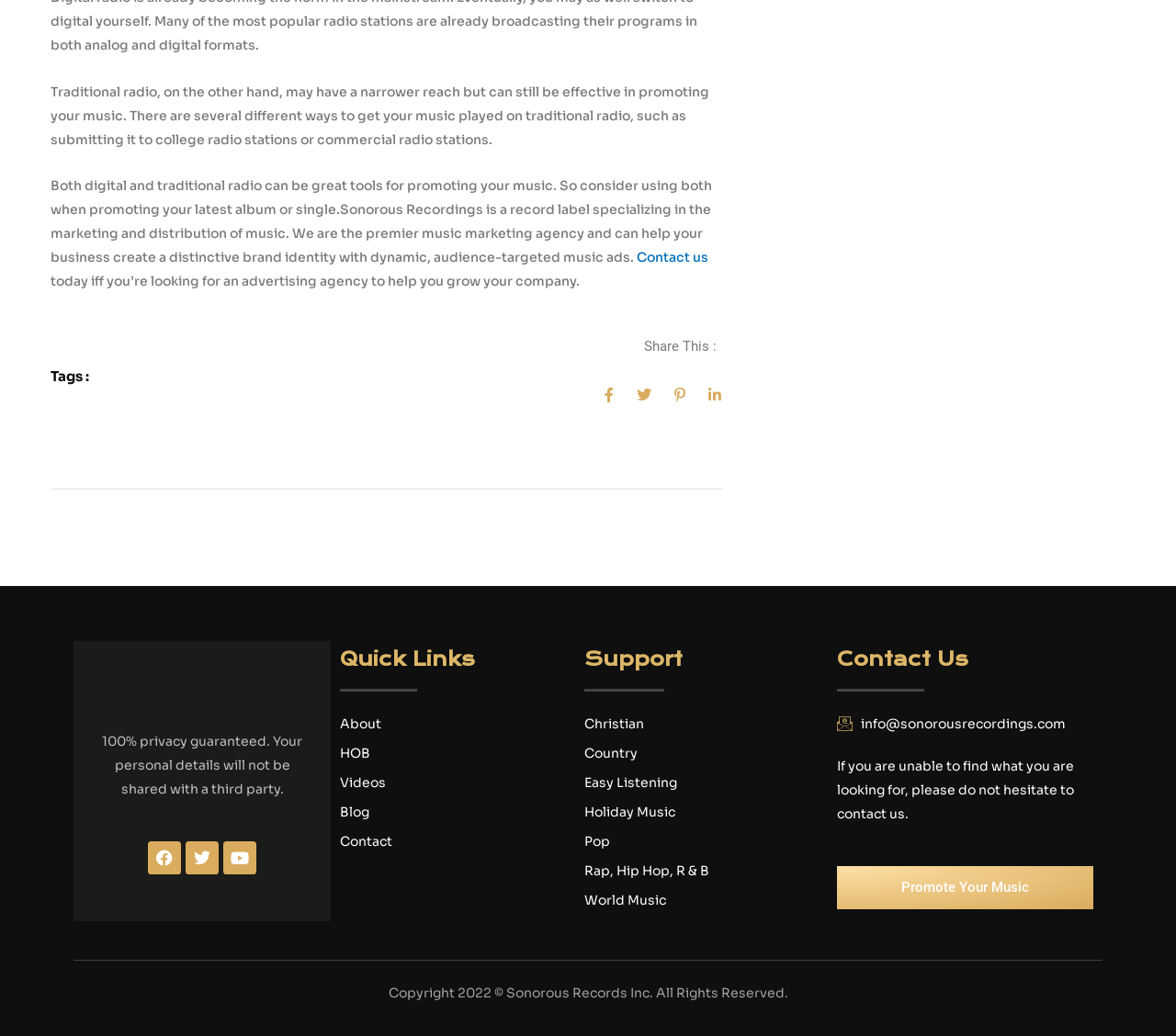Indicate the bounding box coordinates of the clickable region to achieve the following instruction: "Click on 'Prev'."

None